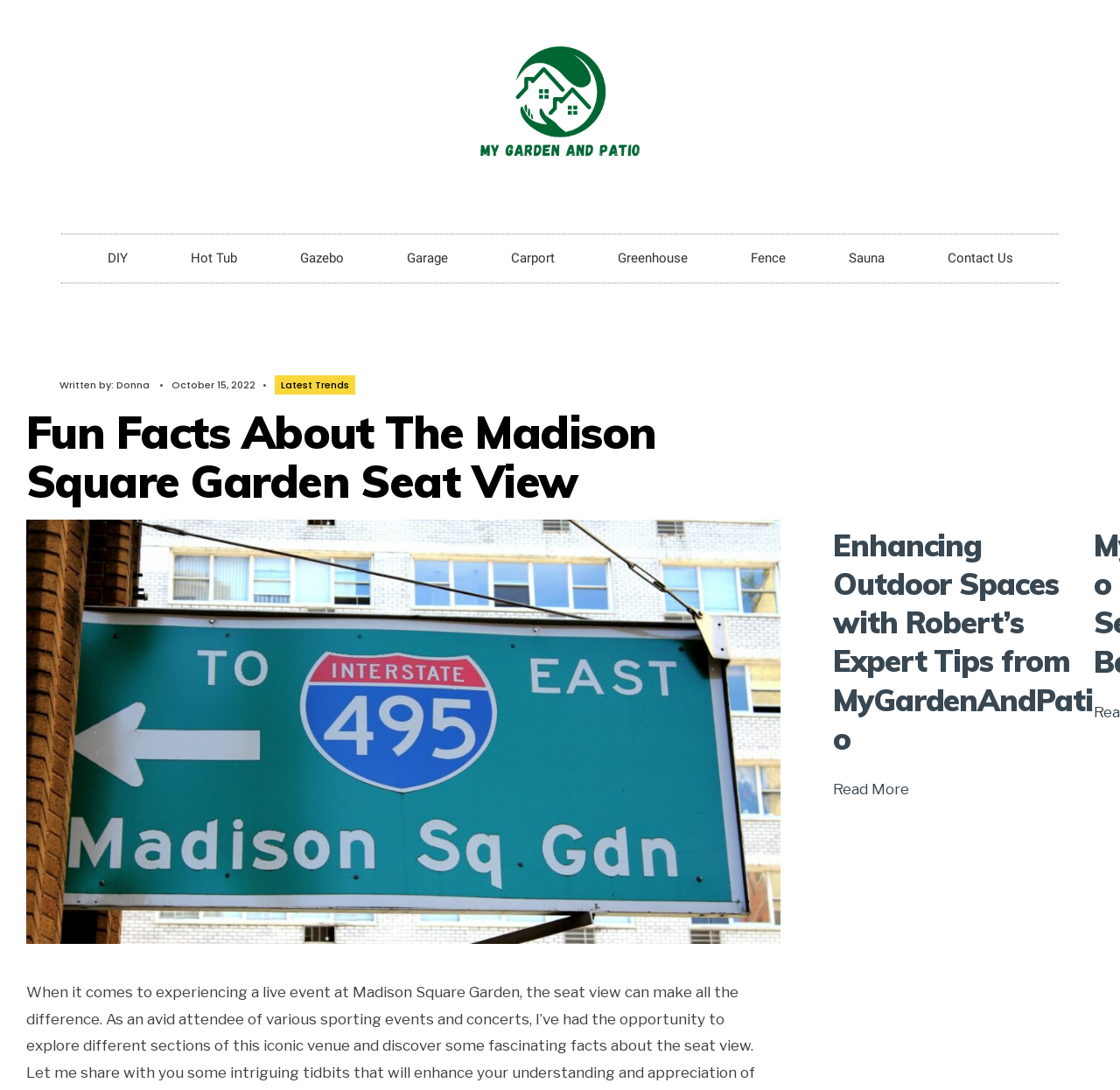Generate a detailed explanation of the webpage's features and information.

This webpage is about Madison Square Garden seat views, with a focus on fun facts. At the top, there is a row of links to various topics, including DIY, Hot Tub, Gazebo, Garage, Carport, Greenhouse, Fence, Sauna, and Contact Us. Below this row, there is a section with the author's name, "Donna", and the date "October 15, 2022". 

To the right of the author's section, there is a link to "Latest Trends". The main heading, "Fun Facts About The Madison Square Garden Seat View", is centered on the page, above an image of a Madison Square Garden seat view. 

On the right side of the page, there is a section related to "My Garden And Patio", with a link and an image. Below this section, there is a heading "Enhancing Outdoor Spaces with Robert’s Expert Tips from MyGardenAndPatio", which is also a link. Finally, there is a "Read More" link at the bottom right of the page.